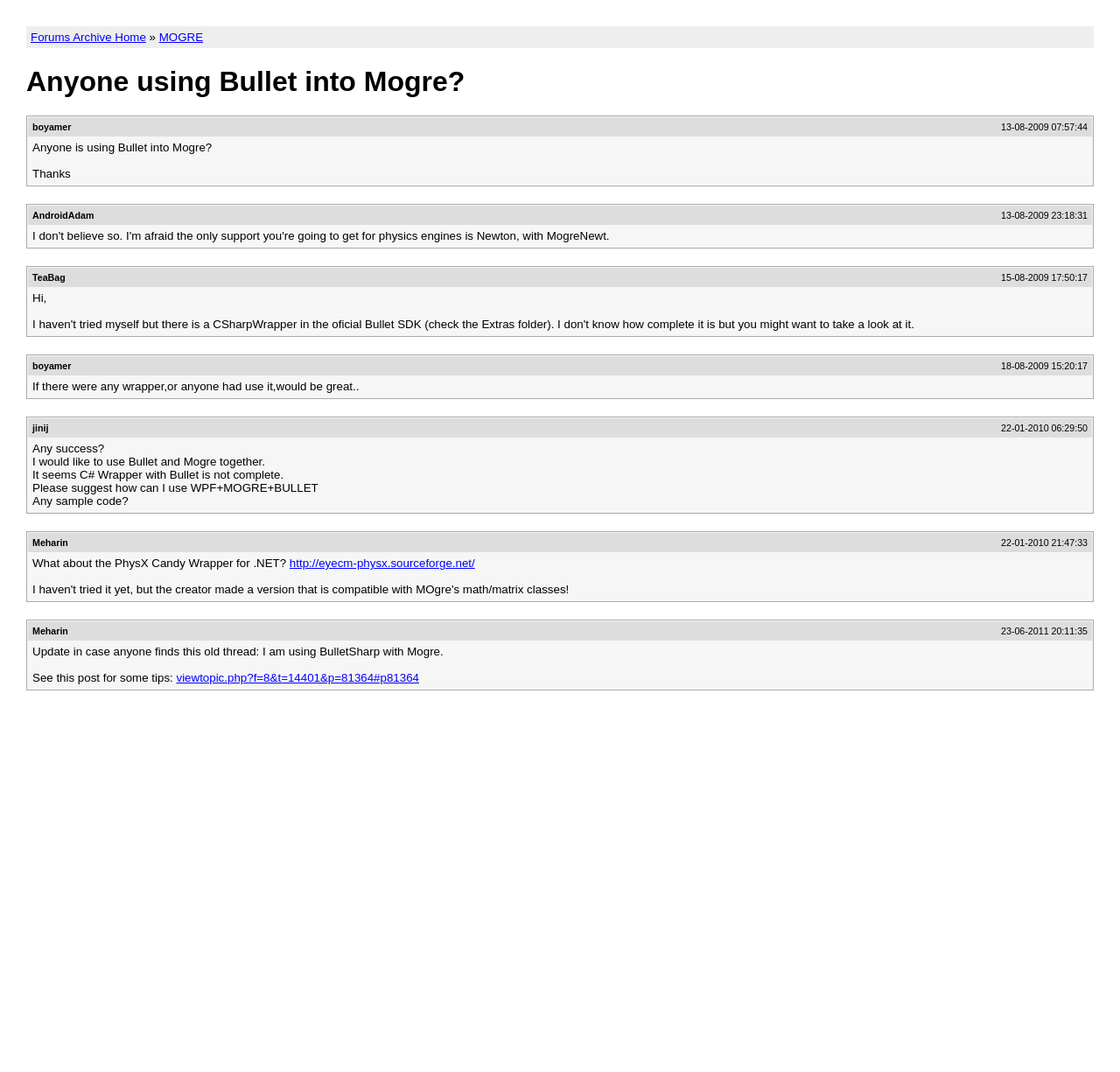Using the element description: "Forums Archive Home", determine the bounding box coordinates. The coordinates should be in the format [left, top, right, bottom], with values between 0 and 1.

[0.027, 0.029, 0.13, 0.041]